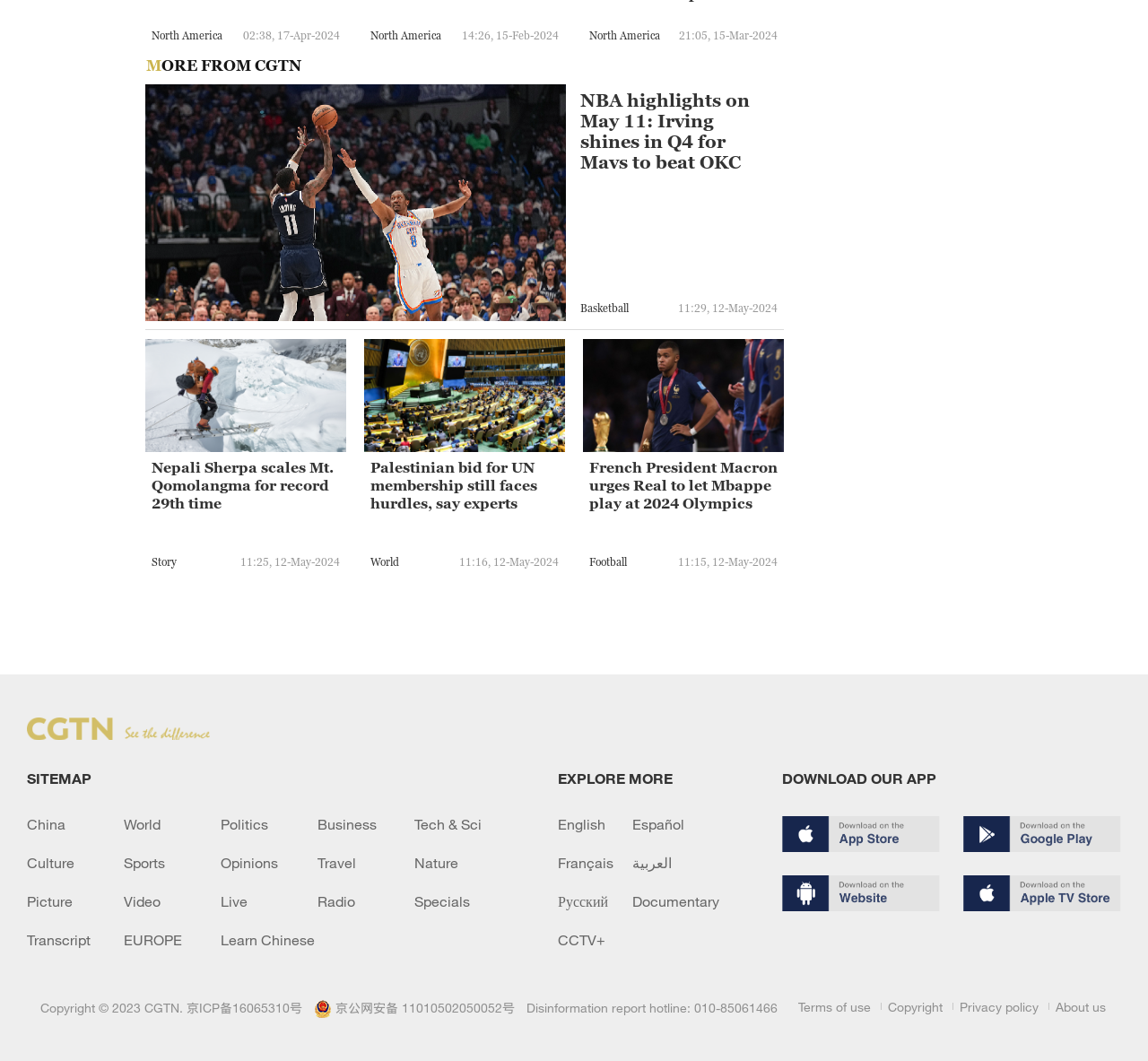What is the category of the news article about Irving shining in Q4 for Mavs to beat OKC?
Please give a detailed answer to the question using the information shown in the image.

The category of the news article about Irving shining in Q4 for Mavs to beat OKC is 'Basketball', which is indicated by the static text element 'Basketball' located near the link and image of the news article.